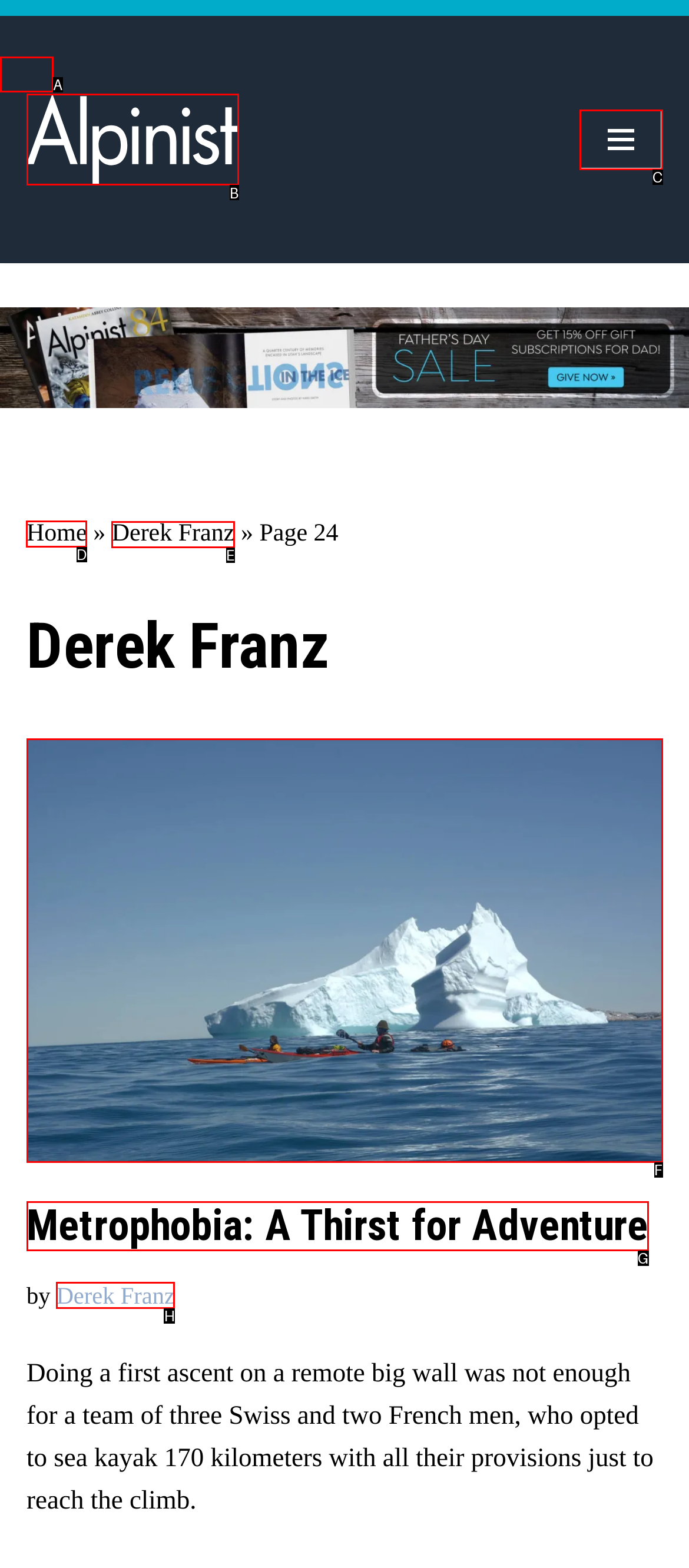Tell me the letter of the UI element I should click to accomplish the task: Go to Home based on the choices provided in the screenshot.

D